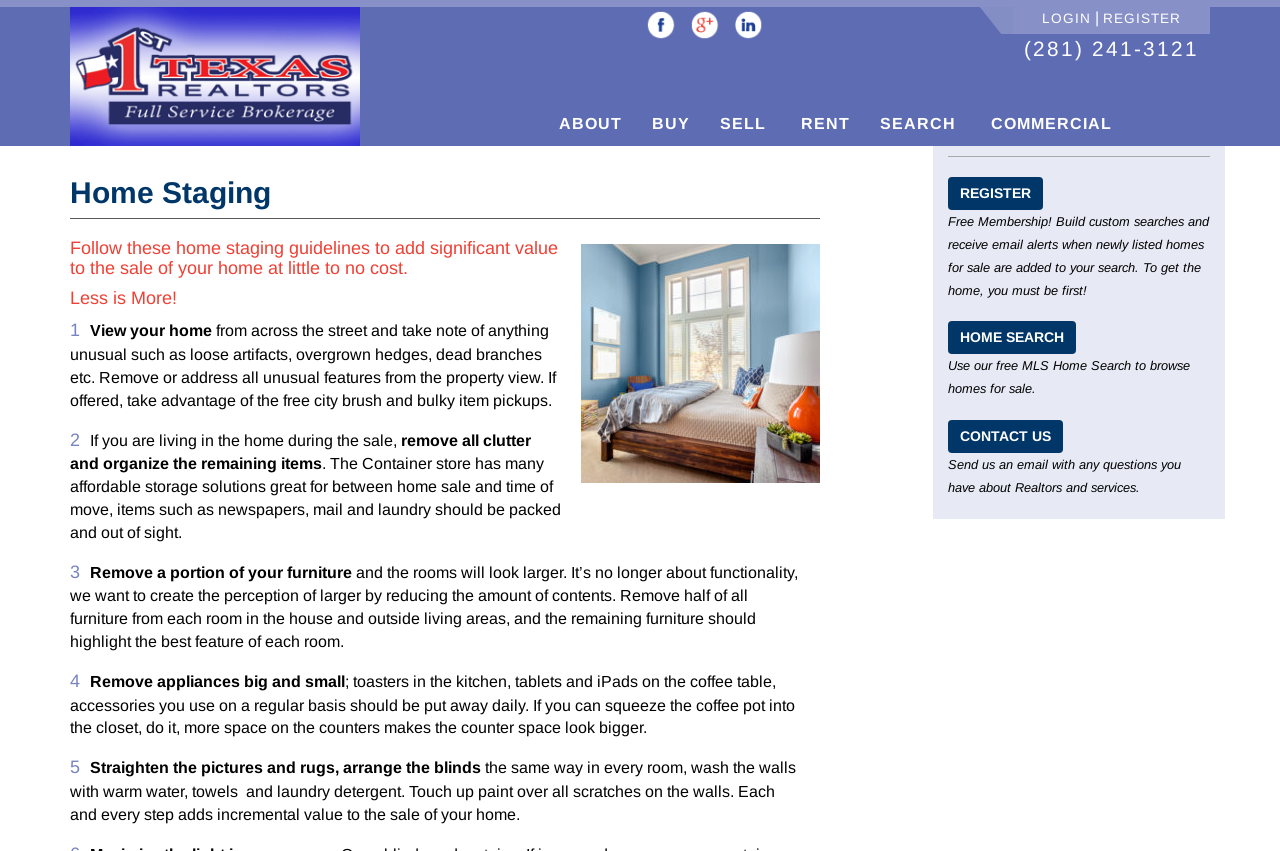Illustrate the webpage thoroughly, mentioning all important details.

This webpage is about 1st Texas Realtors, a family-owned business since 2004, specializing in home staging guidelines in the NASA Clear Lake area. 

At the top left, there is a link to "realtors in clear lake league city friendswood homes for sale" accompanied by an image. Below this, there are three social media links, Facebook, Google Plus, and LinkedIn, each with its corresponding image. 

On the top right, there are login and register links, along with a phone number "(281) 241-3121". 

The main content of the webpage is divided into two sections. The left section has a heading "Home Staging" and an image related to home staging. Below this, there are several paragraphs of text providing home staging guidelines, including tips on decluttering, organizing, and removing appliances to make rooms appear larger. 

The right section has a heading "Follow these home staging guidelines..." and provides more detailed information on home staging, including the importance of removing unusual features from the property view, organizing items, and creating the perception of larger spaces. 

At the bottom of the right section, there are several links, including "REGISTER", "HOME SEARCH", and "CONTACT US", along with corresponding text descriptions.